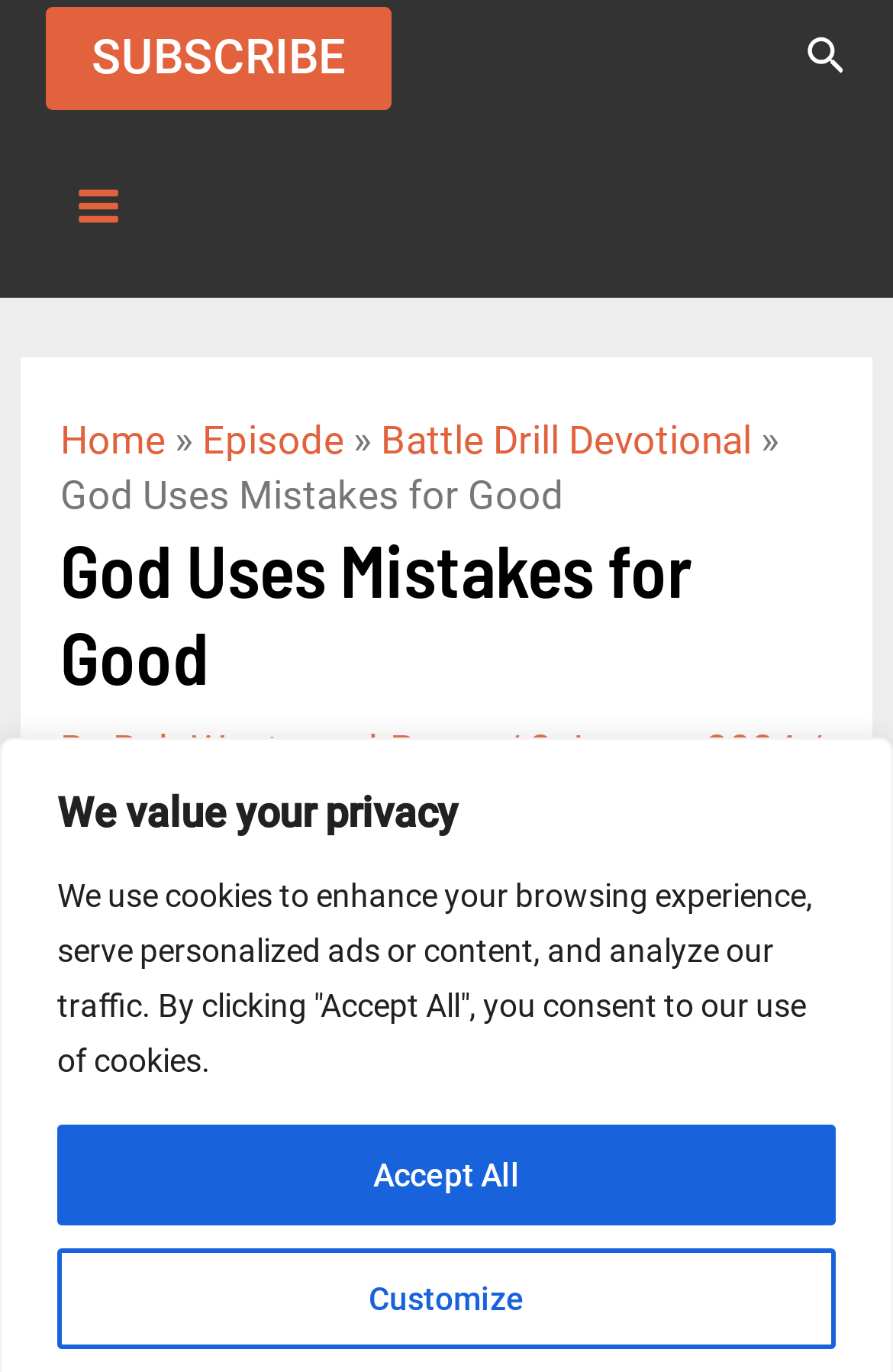What is the main topic of this episode?
Analyze the image and provide a thorough answer to the question.

I found the answer by looking at the section that describes the episode, where it says 'God Uses Mistakes for Good'. This suggests that the main topic of this episode is about how God uses mistakes for good.